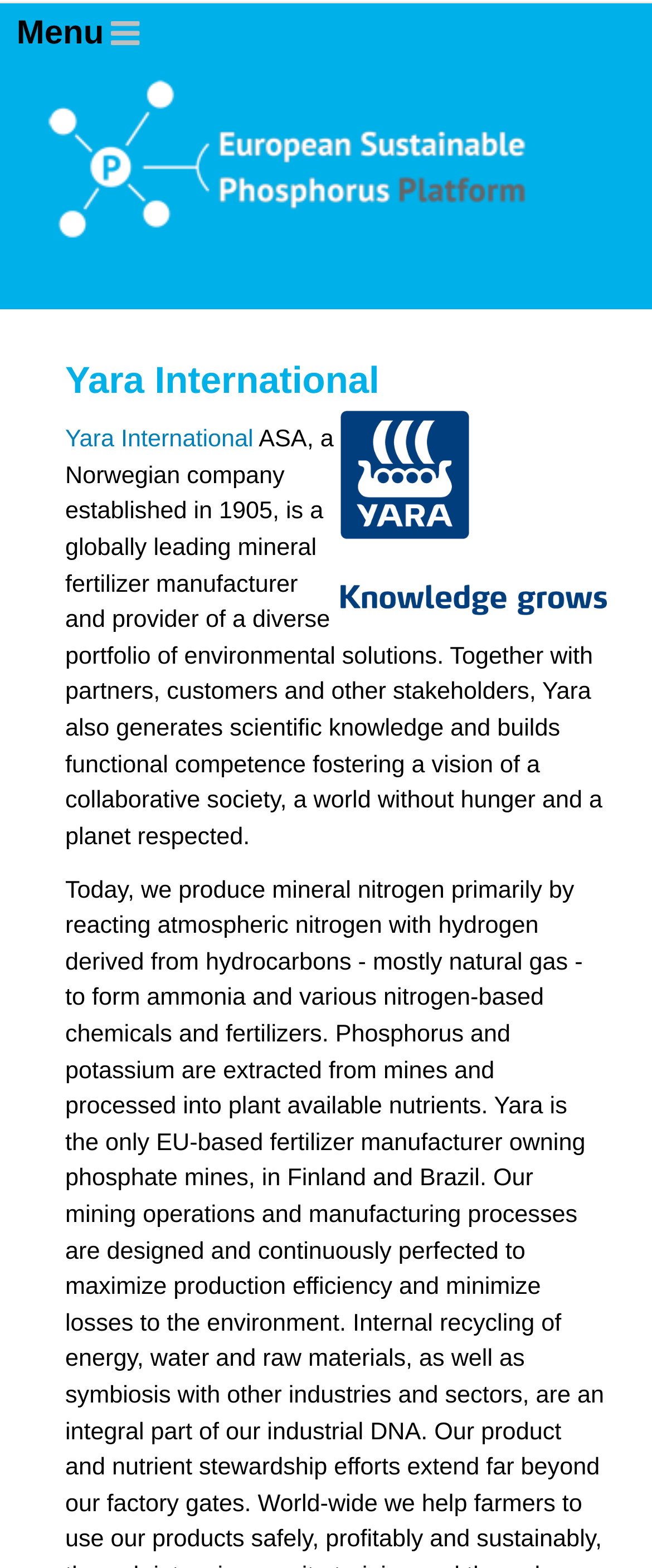Respond with a single word or short phrase to the following question: 
What is the year Yara was established?

1905